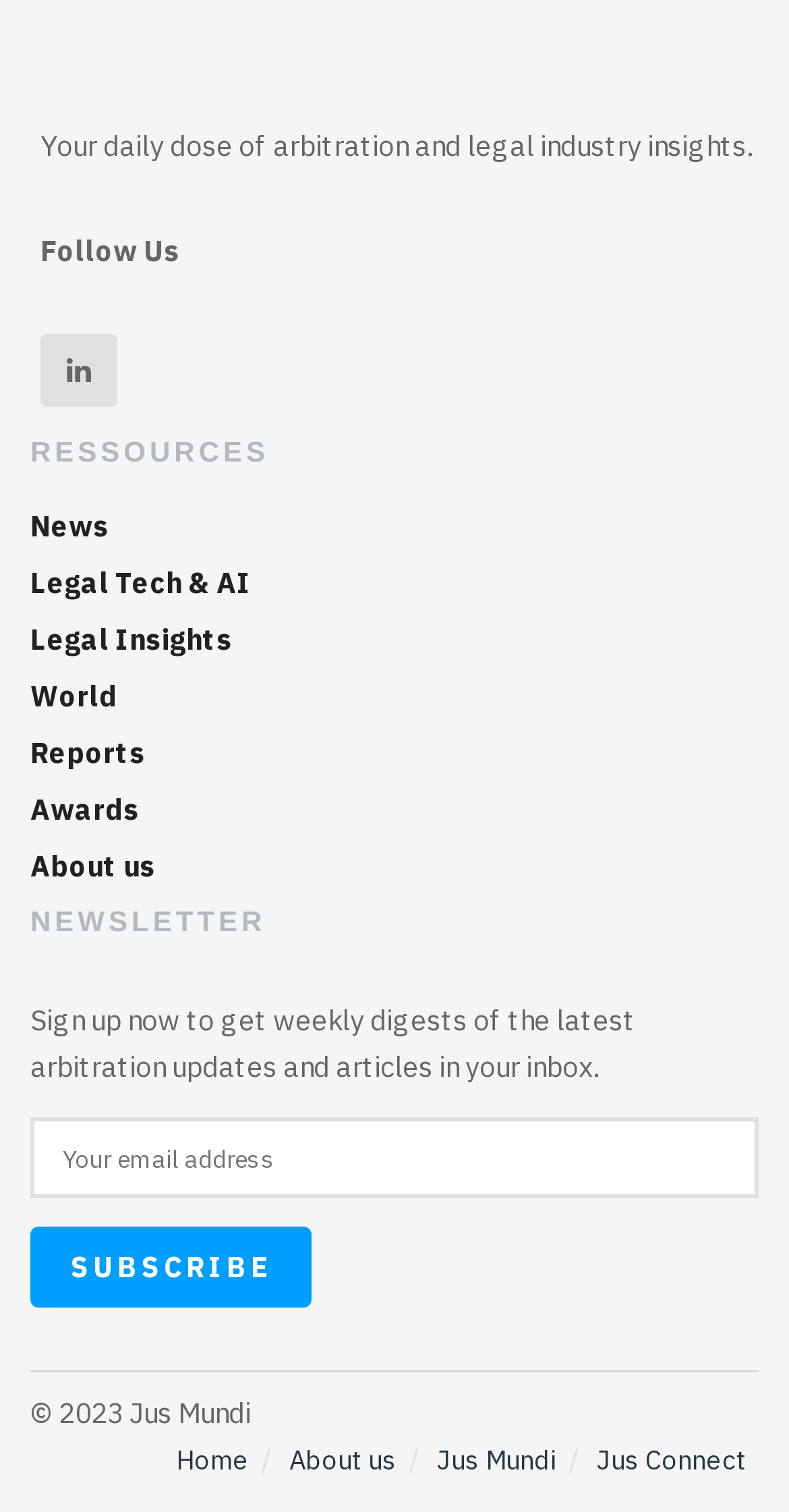Answer the following inquiry with a single word or phrase:
How many categories of resources are listed on the website?

2